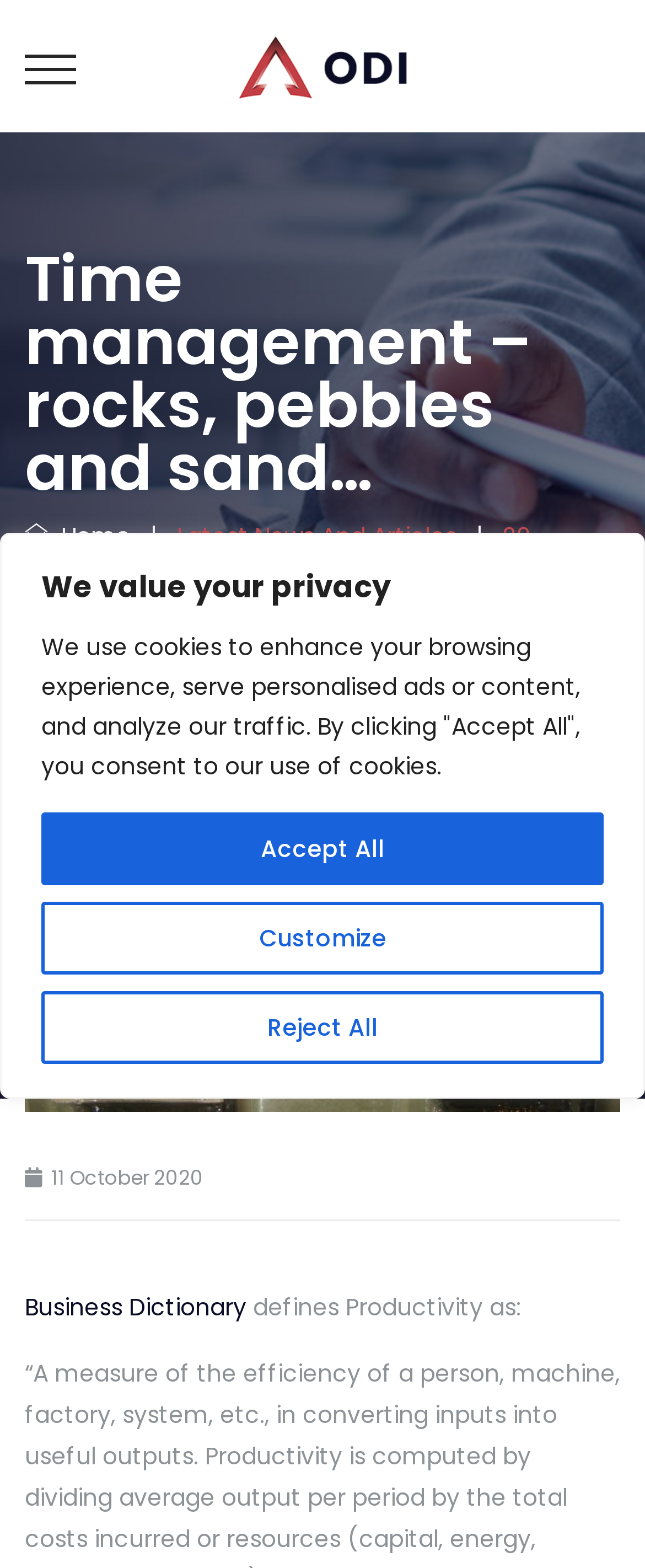What is the website about the coronavirus pandemic?
Answer the question with a single word or phrase, referring to the image.

www.sacoronavirus.co.za